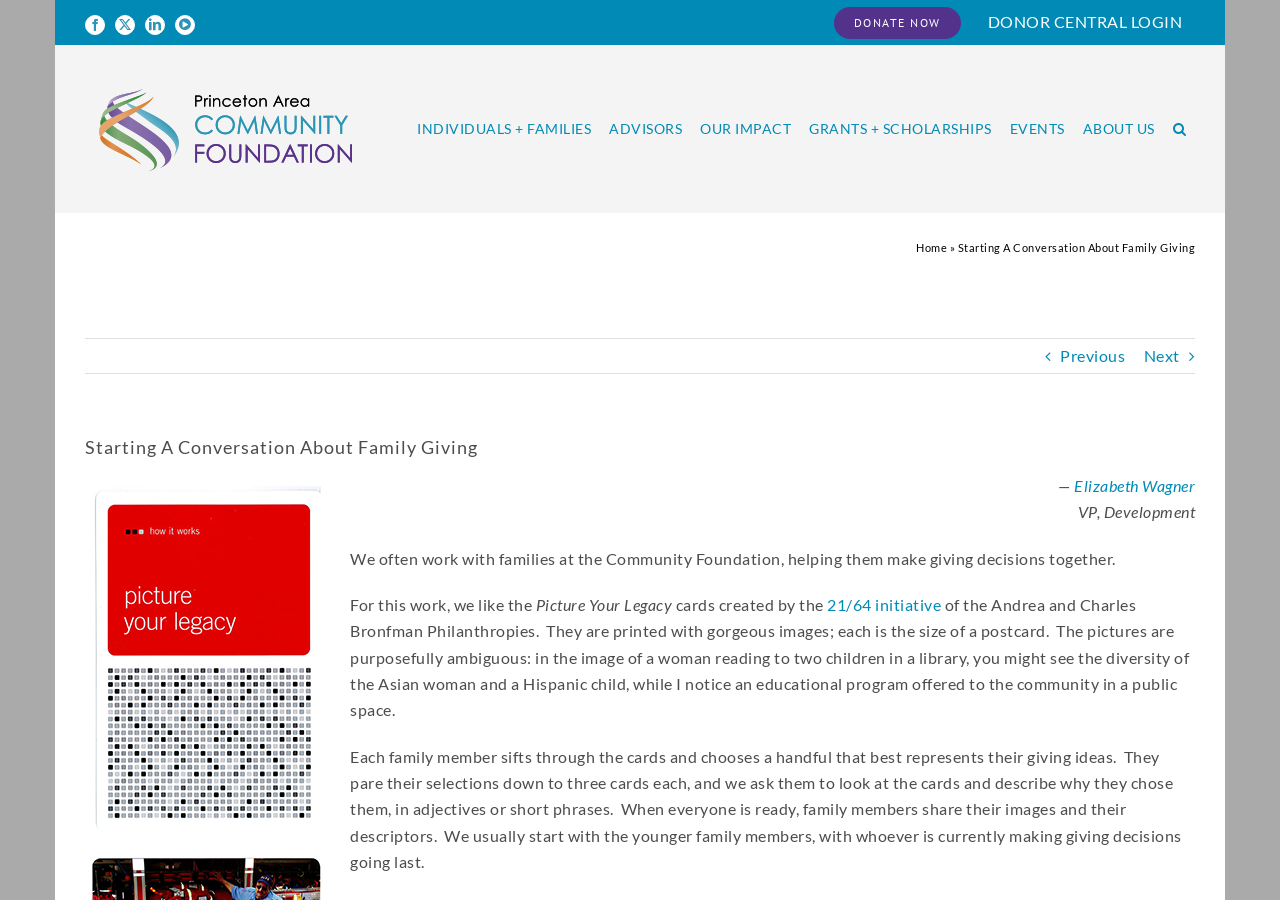What is the purpose of the 'Picture Your Legacy' cards?
Could you please answer the question thoroughly and with as much detail as possible?

I found the answer by reading the text on the webpage, which explains that the 'Picture Your Legacy' cards are used to help families make giving decisions together. The cards are created by the 21/64 initiative and are used to facilitate conversations about giving.